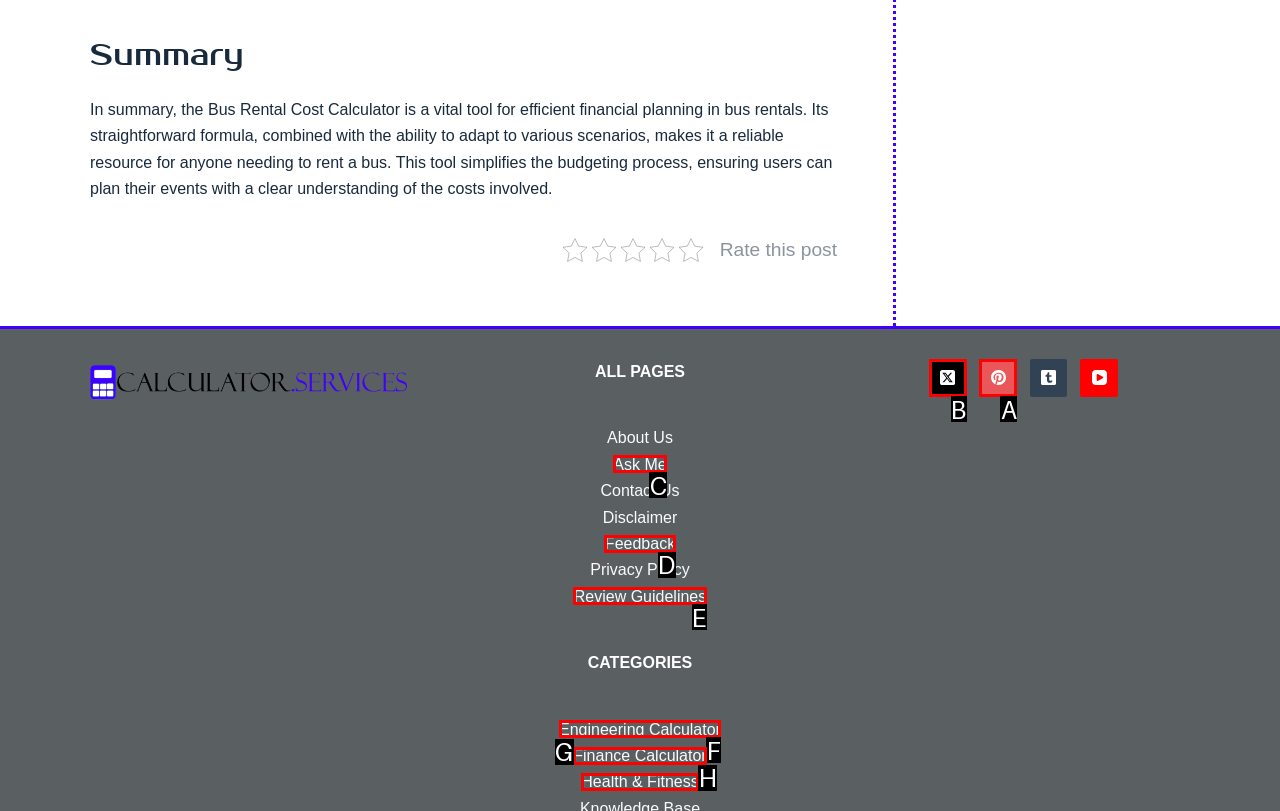Determine the letter of the element you should click to carry out the task: Visit the Home page
Answer with the letter from the given choices.

None